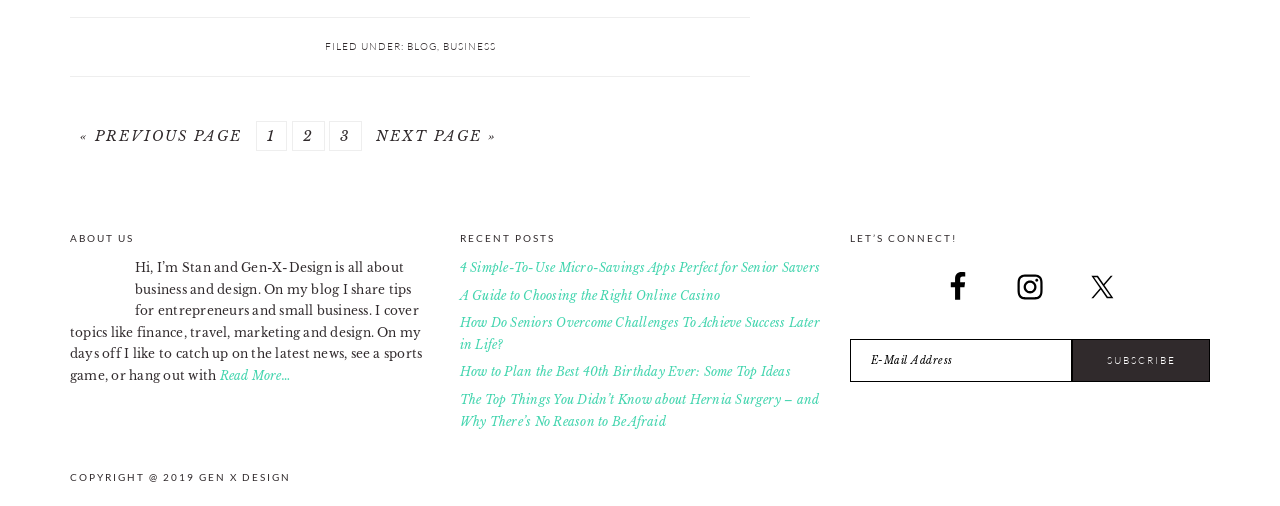Find the bounding box coordinates for the HTML element specified by: "Facebook".

[0.725, 0.508, 0.772, 0.626]